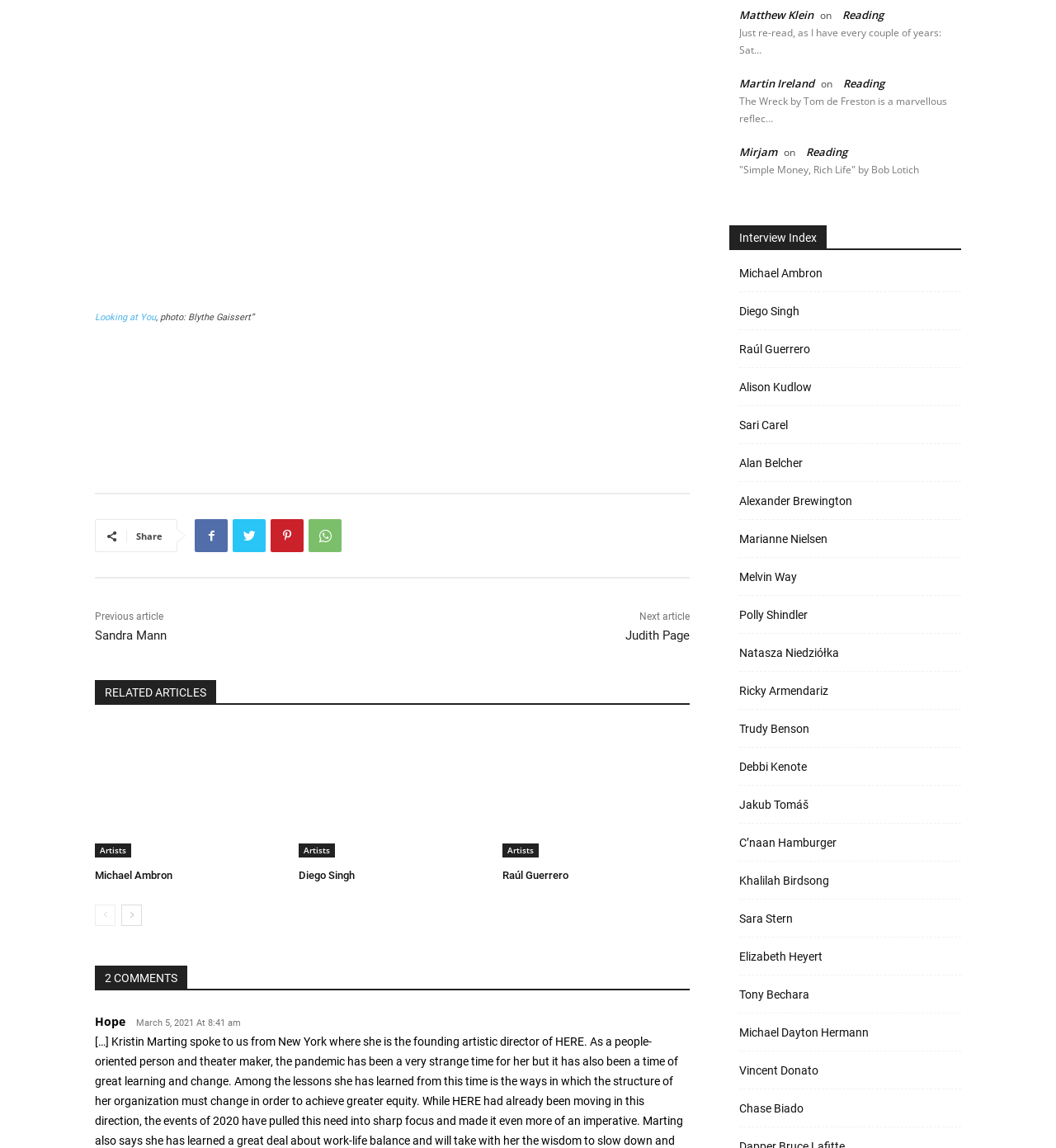Please identify the bounding box coordinates of the element's region that I should click in order to complete the following instruction: "View the article by Sandra Mann". The bounding box coordinates consist of four float numbers between 0 and 1, i.e., [left, top, right, bottom].

[0.09, 0.547, 0.158, 0.56]